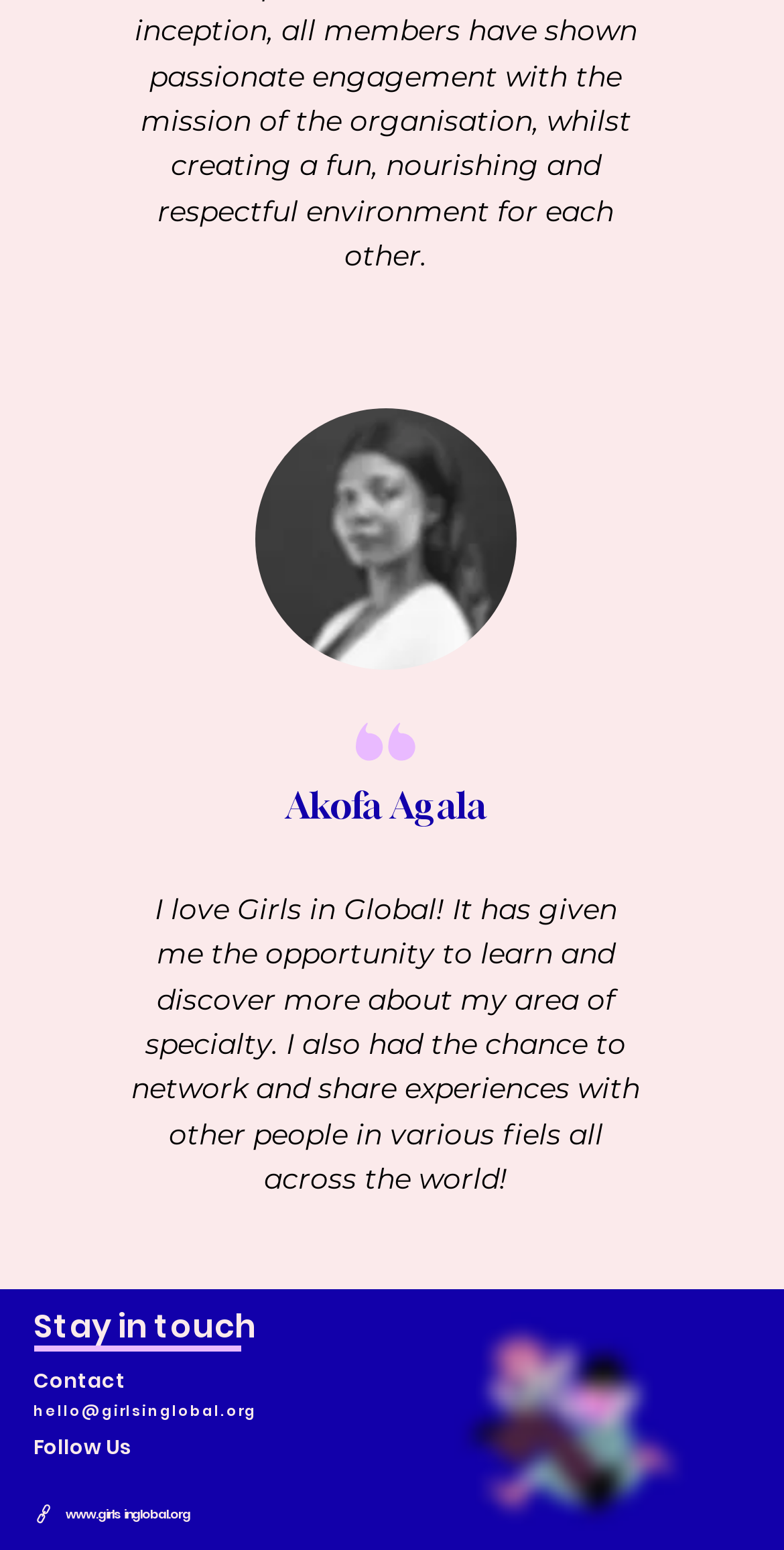Provide the bounding box coordinates of the HTML element this sentence describes: "hello@girlsinglobal.org".

[0.043, 0.904, 0.327, 0.916]